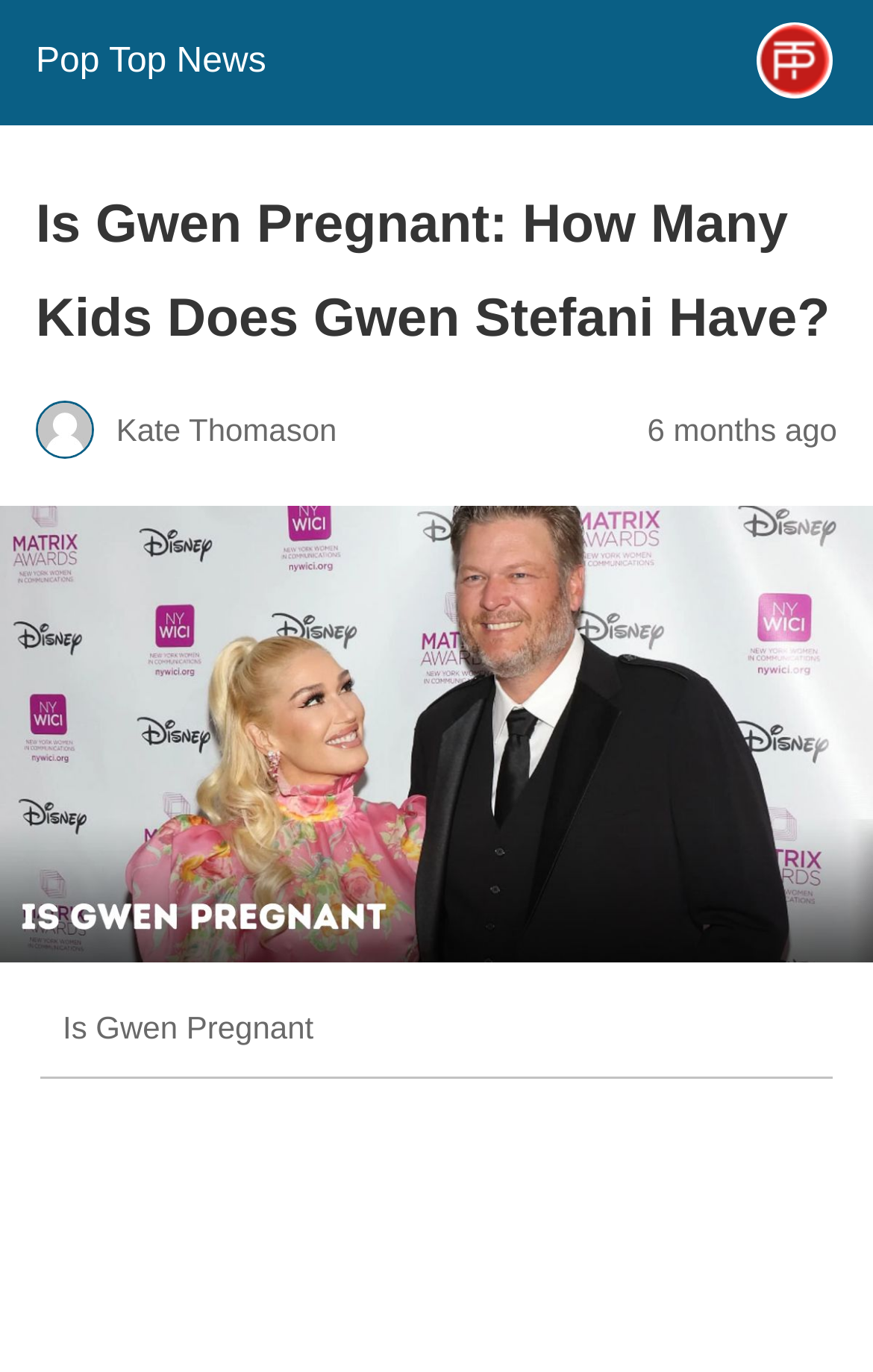Carefully examine the image and provide an in-depth answer to the question: What is the website's name?

The website's name can be found by looking at the site icon link at the top of the page, which says 'Site icon Pop Top News'. This indicates that the website's name is Pop Top News.